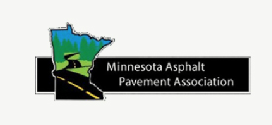What is the color of the banner below the logo?
From the image, provide a succinct answer in one word or a short phrase.

Black